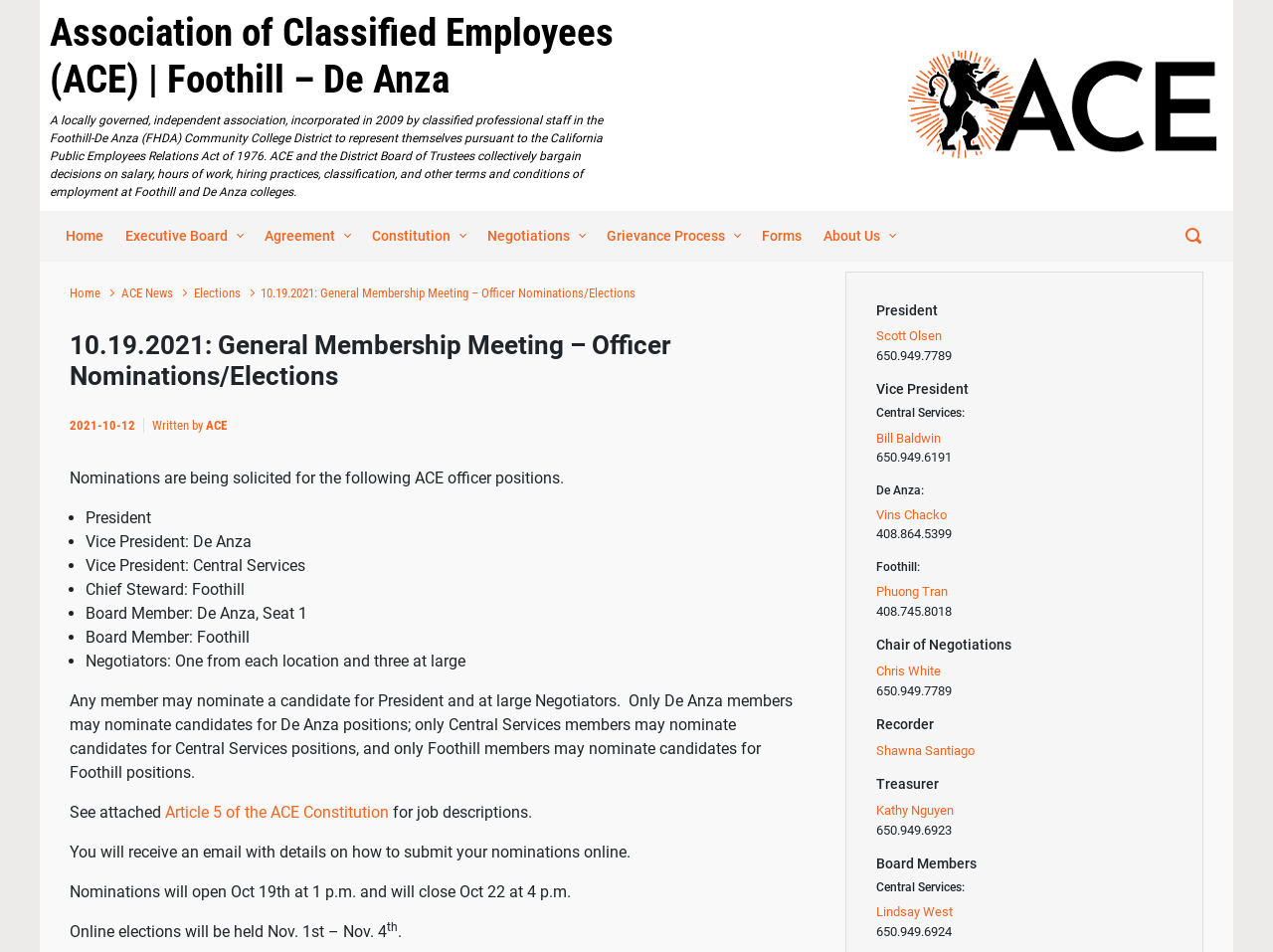Please identify the bounding box coordinates of the element's region that I should click in order to complete the following instruction: "Search for ACE news". The bounding box coordinates consist of four float numbers between 0 and 1, i.e., [left, top, right, bottom].

[0.918, 0.222, 0.957, 0.274]